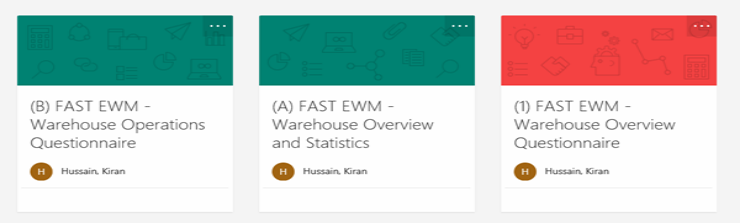What is the focus of the left card?
Please provide a single word or phrase based on the screenshot.

Warehouse operations